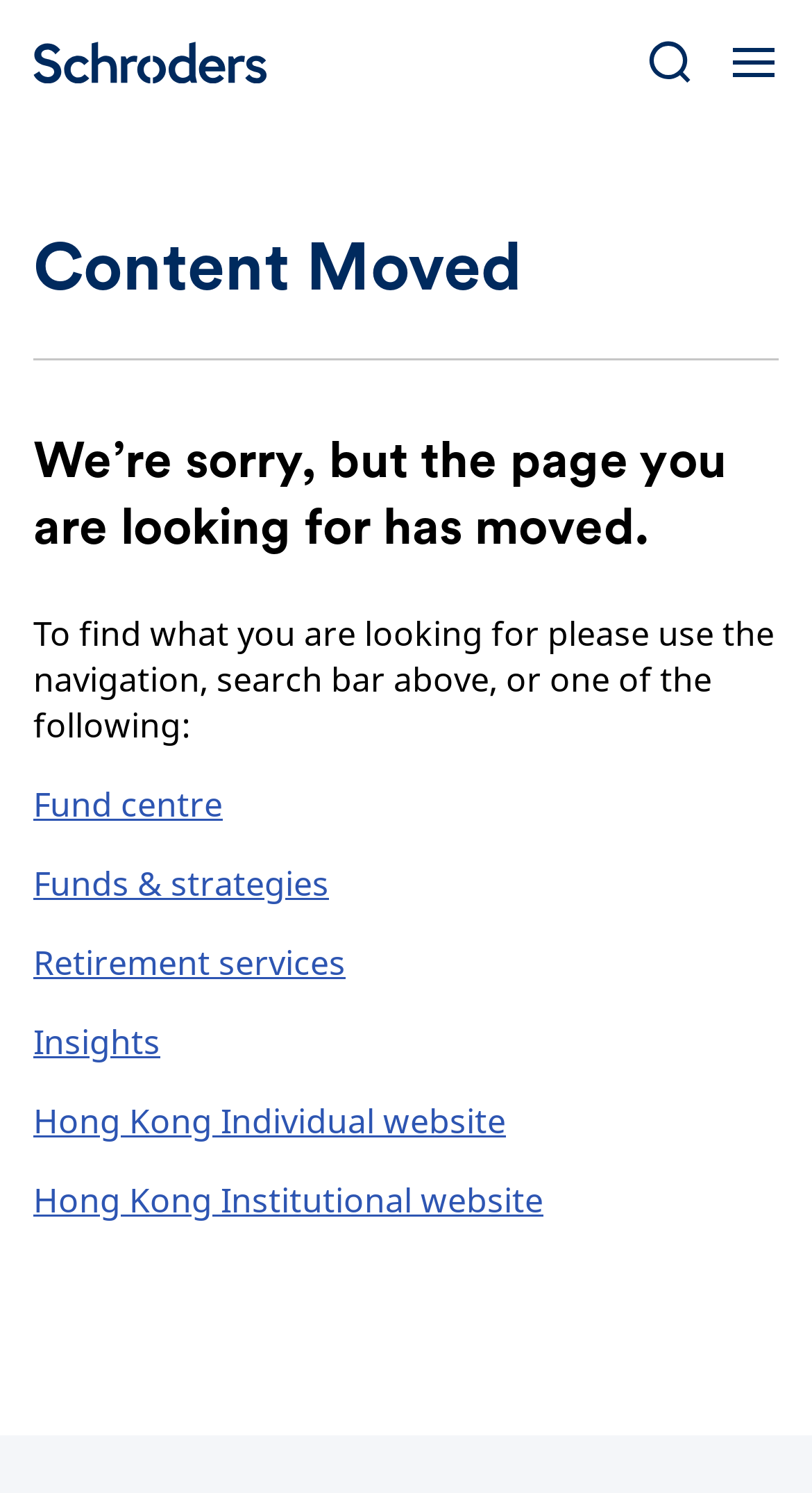Please determine the bounding box coordinates for the element that should be clicked to follow these instructions: "visit the Fund centre".

[0.041, 0.523, 0.274, 0.554]